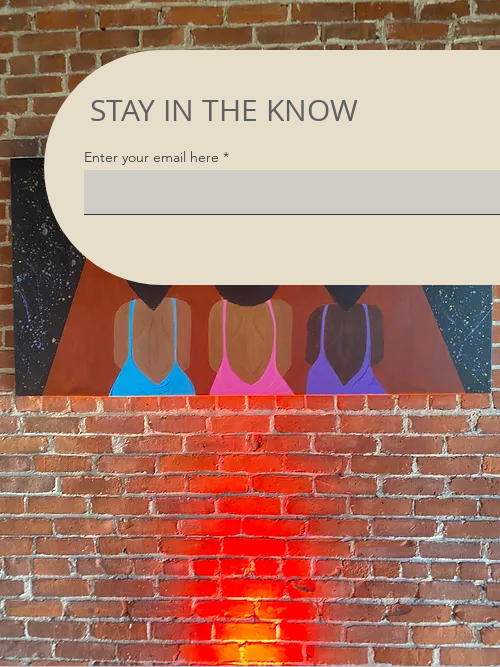Describe thoroughly the contents of the image.

The image features a vibrant artwork titled "BGM (Black Girl Magic)," which depicts three women standing closely together, their backs turned towards the viewer. Each woman is painted in a different hue, accentuating their individuality while celebrating themes of community and empowerment. The painting is set against a backdrop of a starry night, enhancing the ethereal feel of the piece. Below the artwork, a soft red light adds warmth and depth to the display, contrasting beautifully with the rustic texture of the brick wall behind it. 

Above the artwork, a section invites visitors to "STAY IN THE KNOW," accompanied by a prompt to enter an email address to subscribe for updates, suggesting that the space is not only showcasing art but also encouraging engagement with its audience. This combination of art and invitation creates a holistic experience that celebrates creativity and community connection.